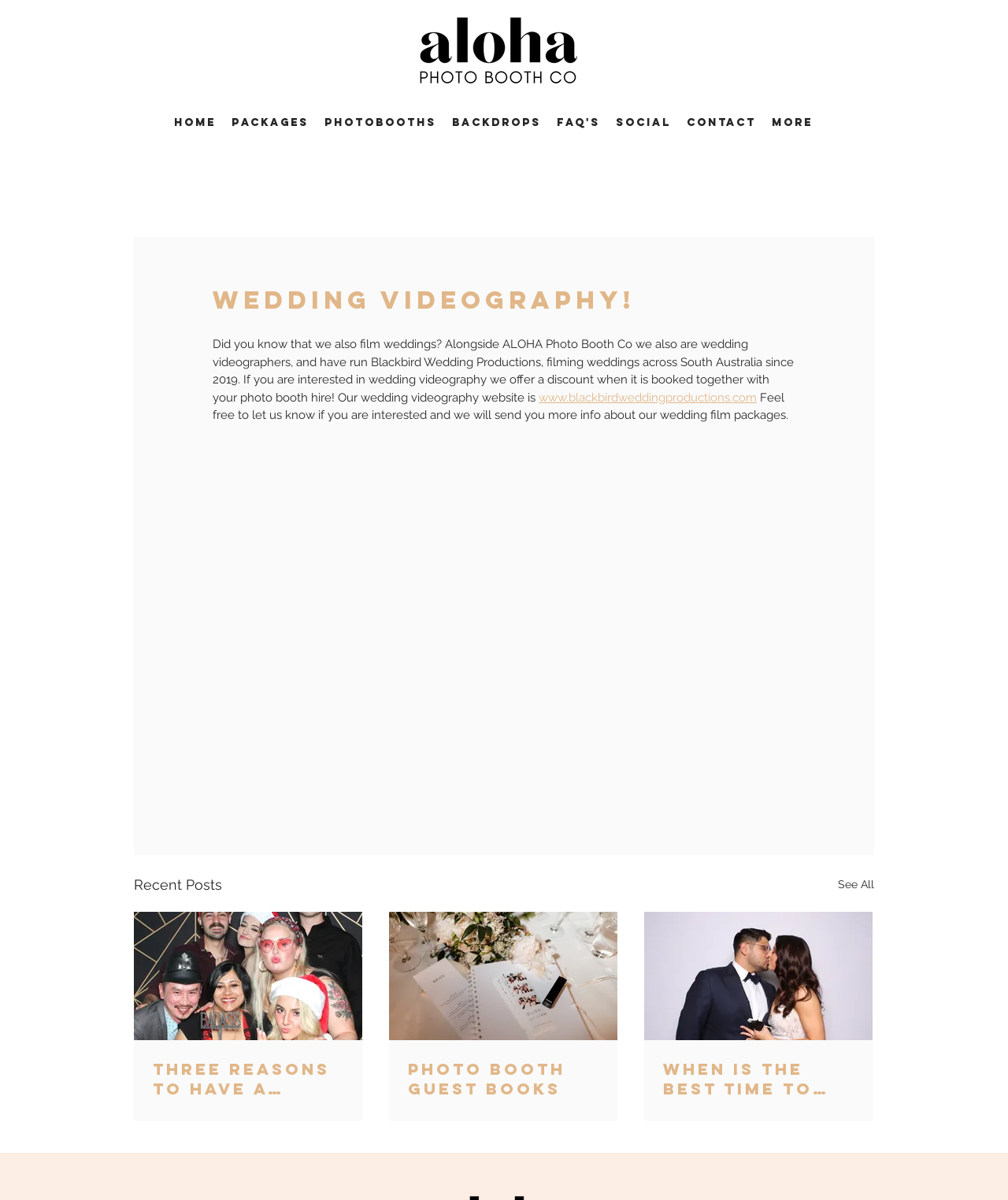Please predict the bounding box coordinates of the element's region where a click is necessary to complete the following instruction: "Read about Photo Booth Guest Books". The coordinates should be represented by four float numbers between 0 and 1, i.e., [left, top, right, bottom].

[0.405, 0.883, 0.594, 0.916]